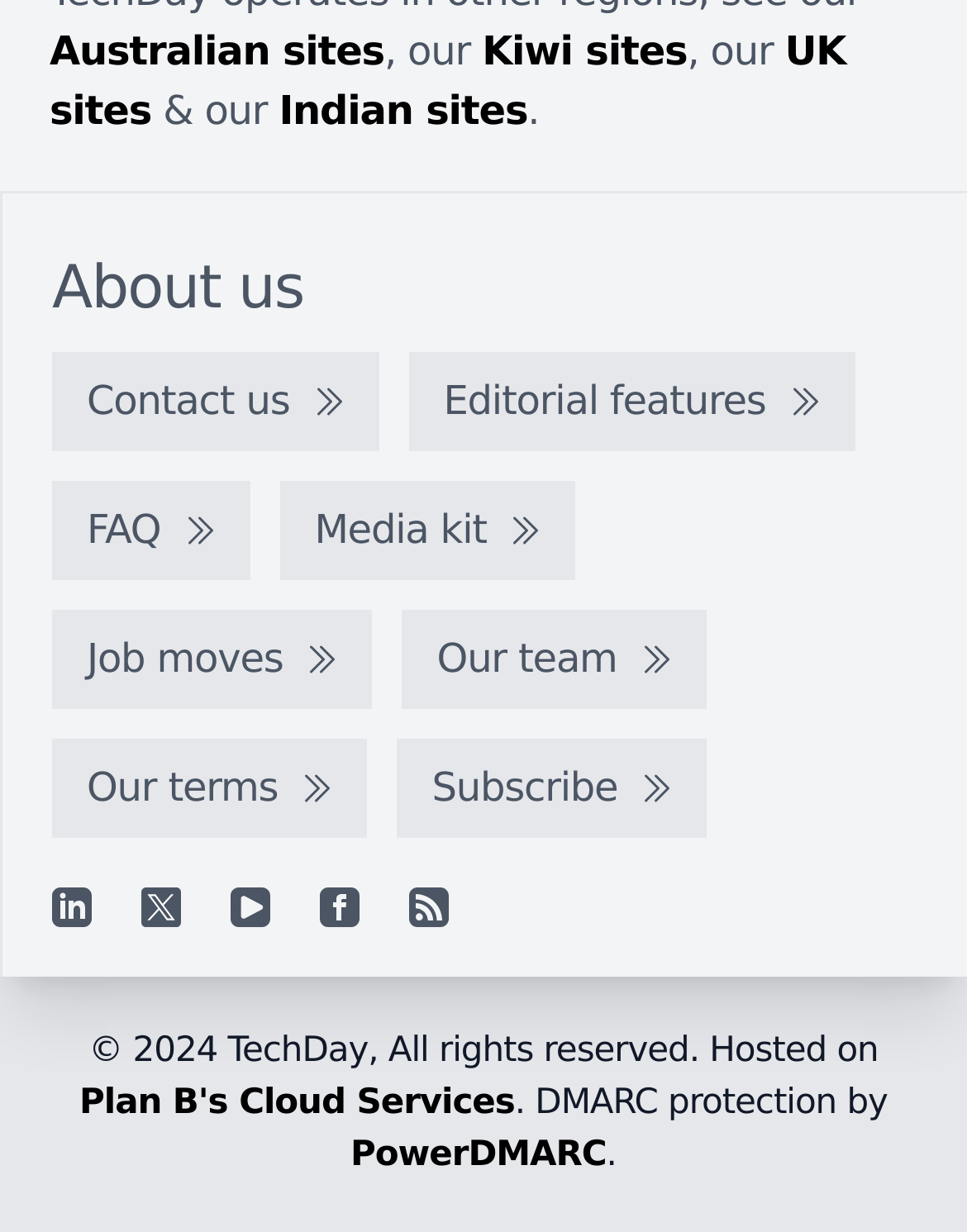Show the bounding box coordinates of the region that should be clicked to follow the instruction: "Go to Editorial features."

[0.423, 0.287, 0.884, 0.367]